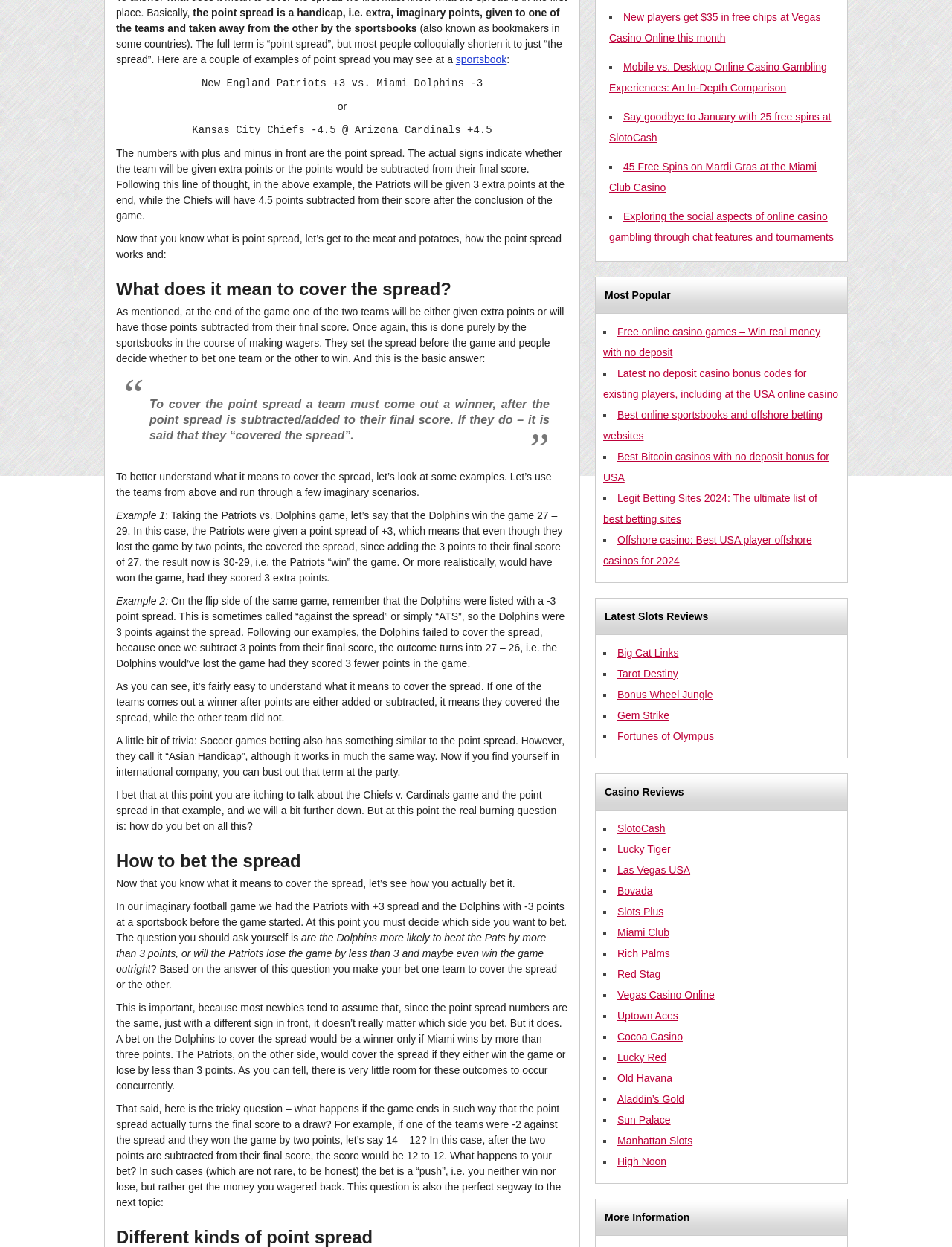Based on the element description Home, identify the bounding box coordinates for the UI element. The coordinates should be in the format (top-left x, top-left y, bottom-right x, bottom-right y) and within the 0 to 1 range.

None